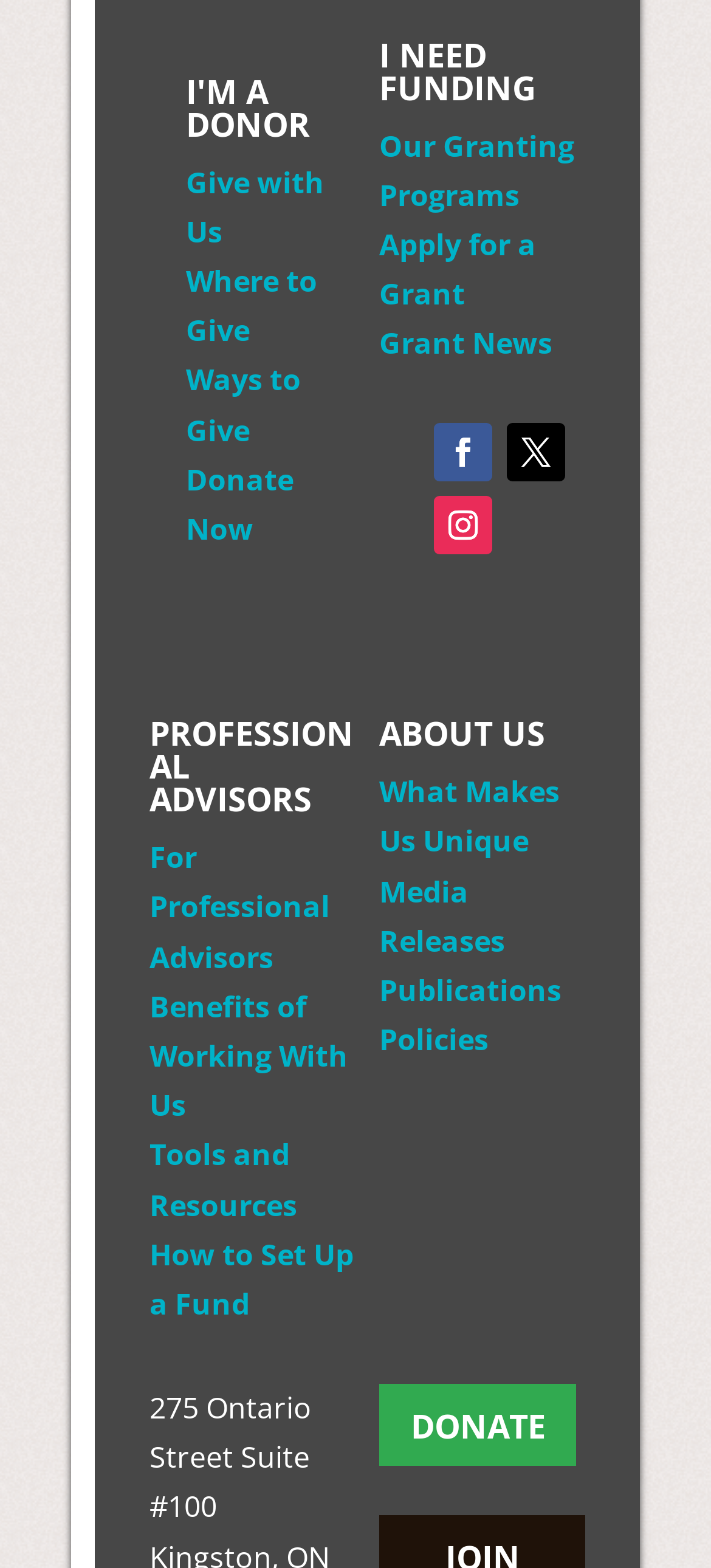Pinpoint the bounding box coordinates of the element to be clicked to execute the instruction: "Donate Now".

[0.261, 0.293, 0.413, 0.35]